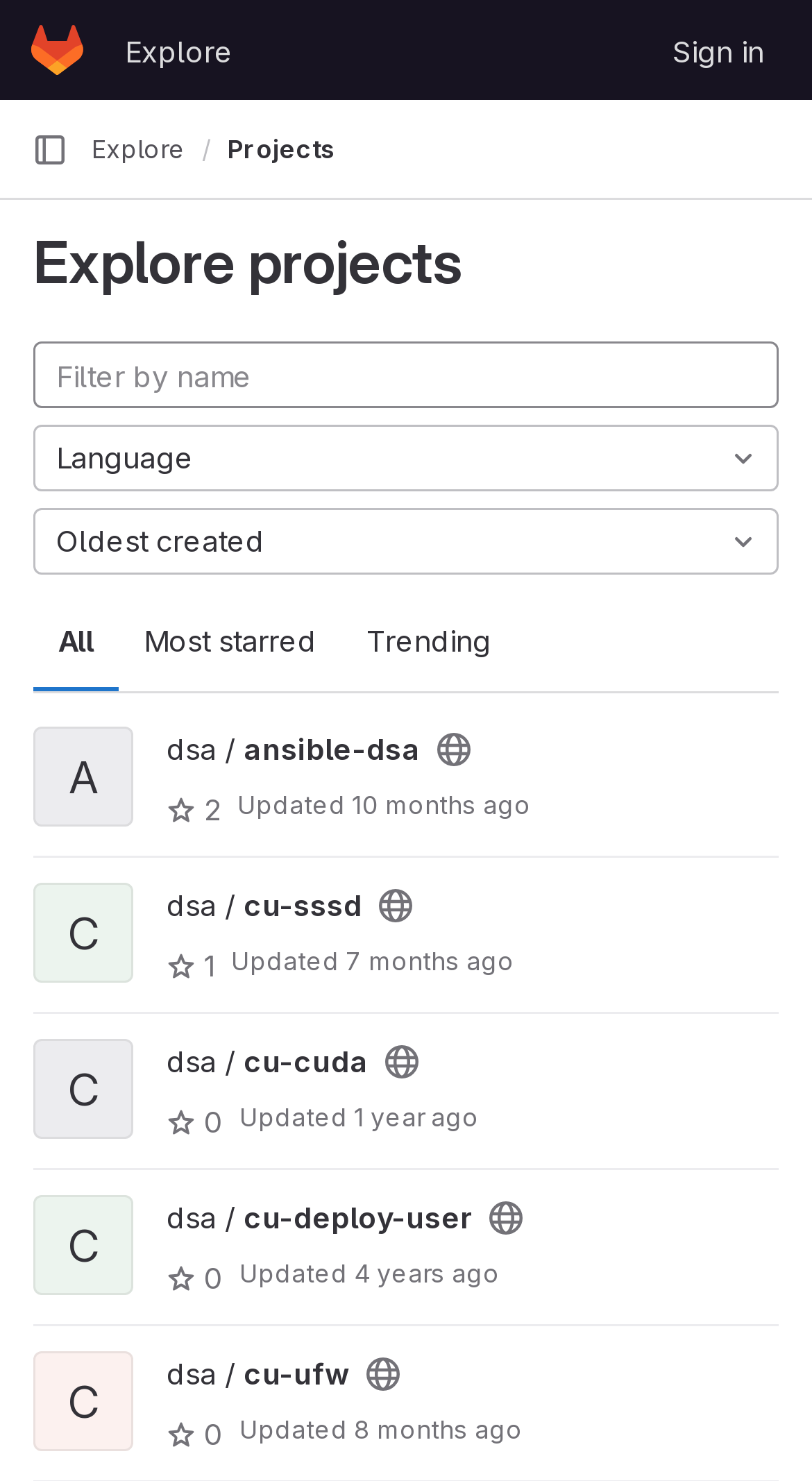Respond with a single word or phrase:
How are the projects sorted by default?

By most recent update